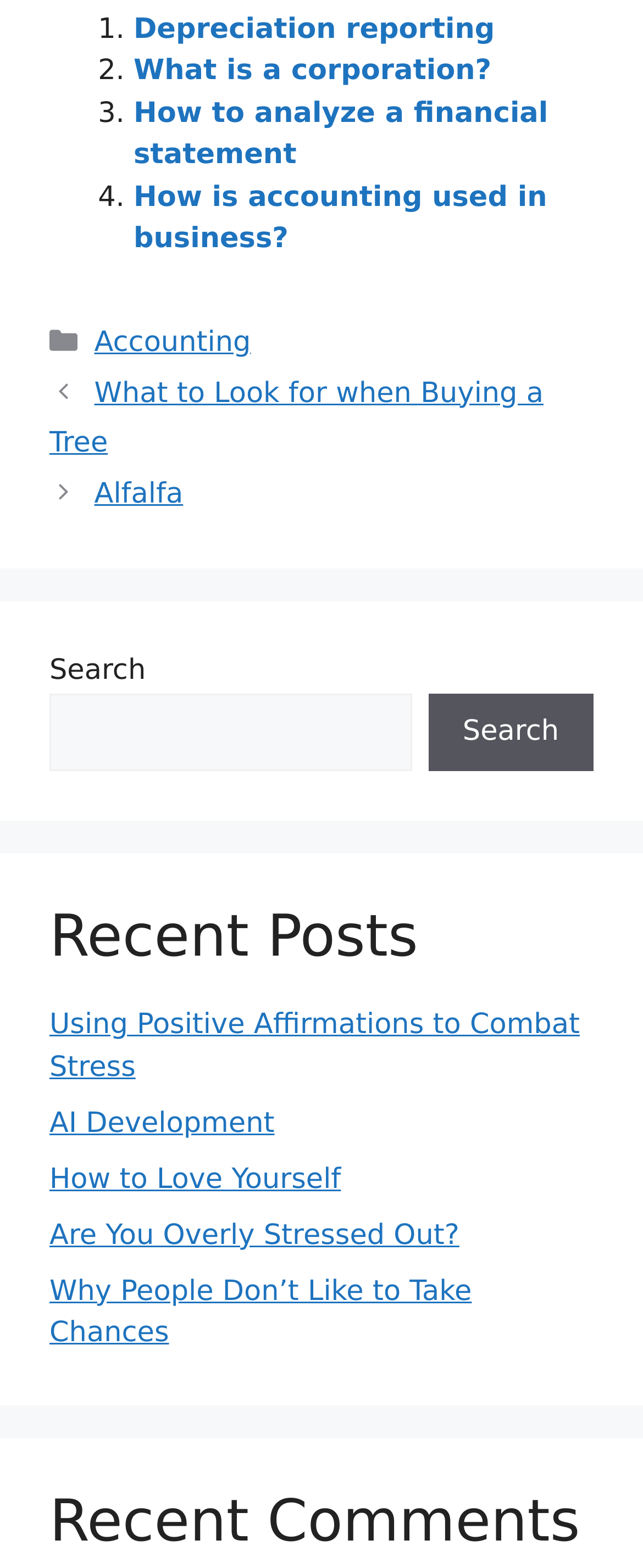Using the provided description: "parent_node: Search name="s"", find the bounding box coordinates of the corresponding UI element. The output should be four float numbers between 0 and 1, in the format [left, top, right, bottom].

[0.077, 0.442, 0.64, 0.492]